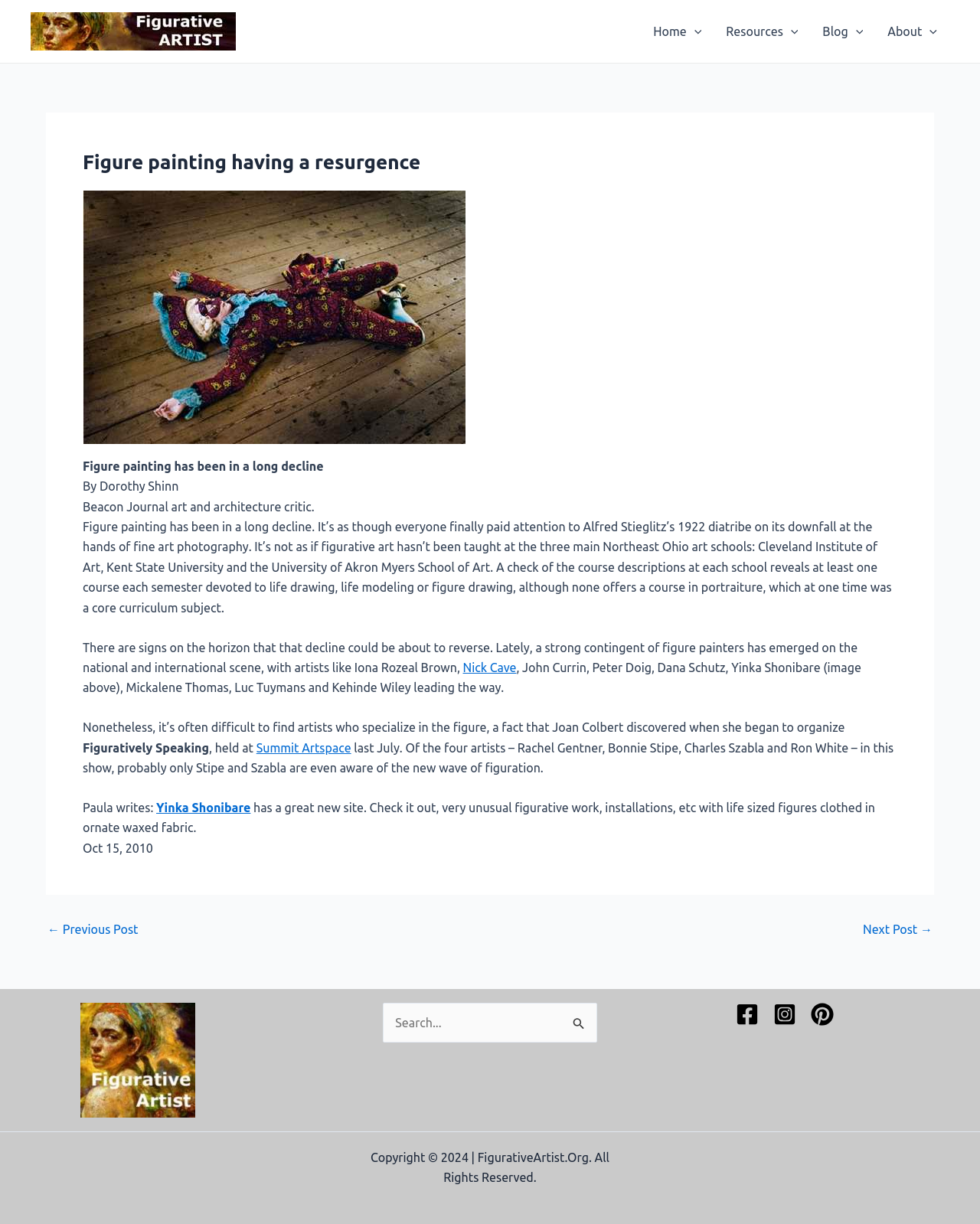What is the name of the artist mentioned with a link?
Look at the image and provide a detailed response to the question.

The article mentions Yinka Shonibare as one of the artists leading the way in figure painting, and provides a link to the artist's website, indicating that the reader can learn more about the artist's work.